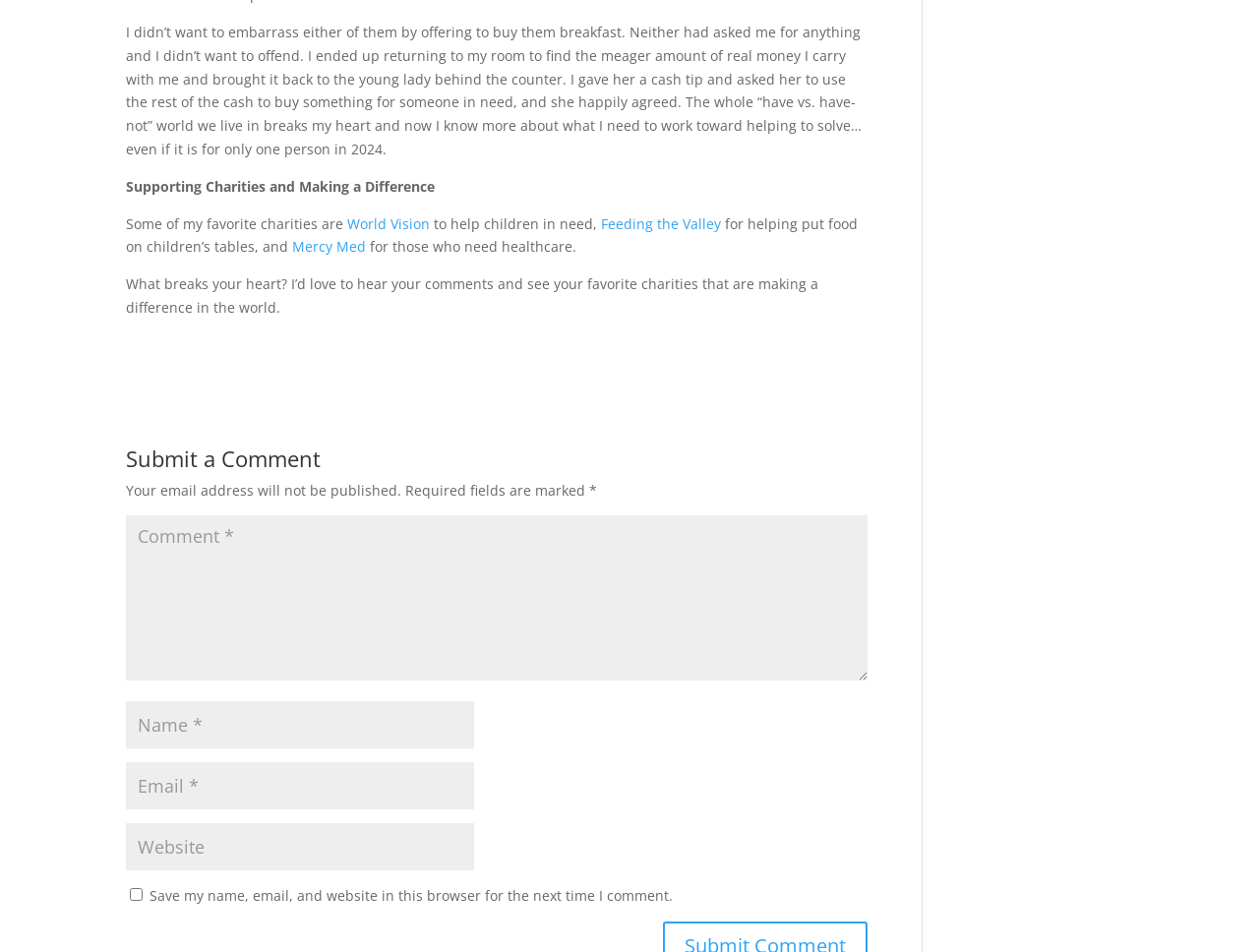What is the author's concern?
Look at the image and respond with a one-word or short phrase answer.

Have vs. have-not world